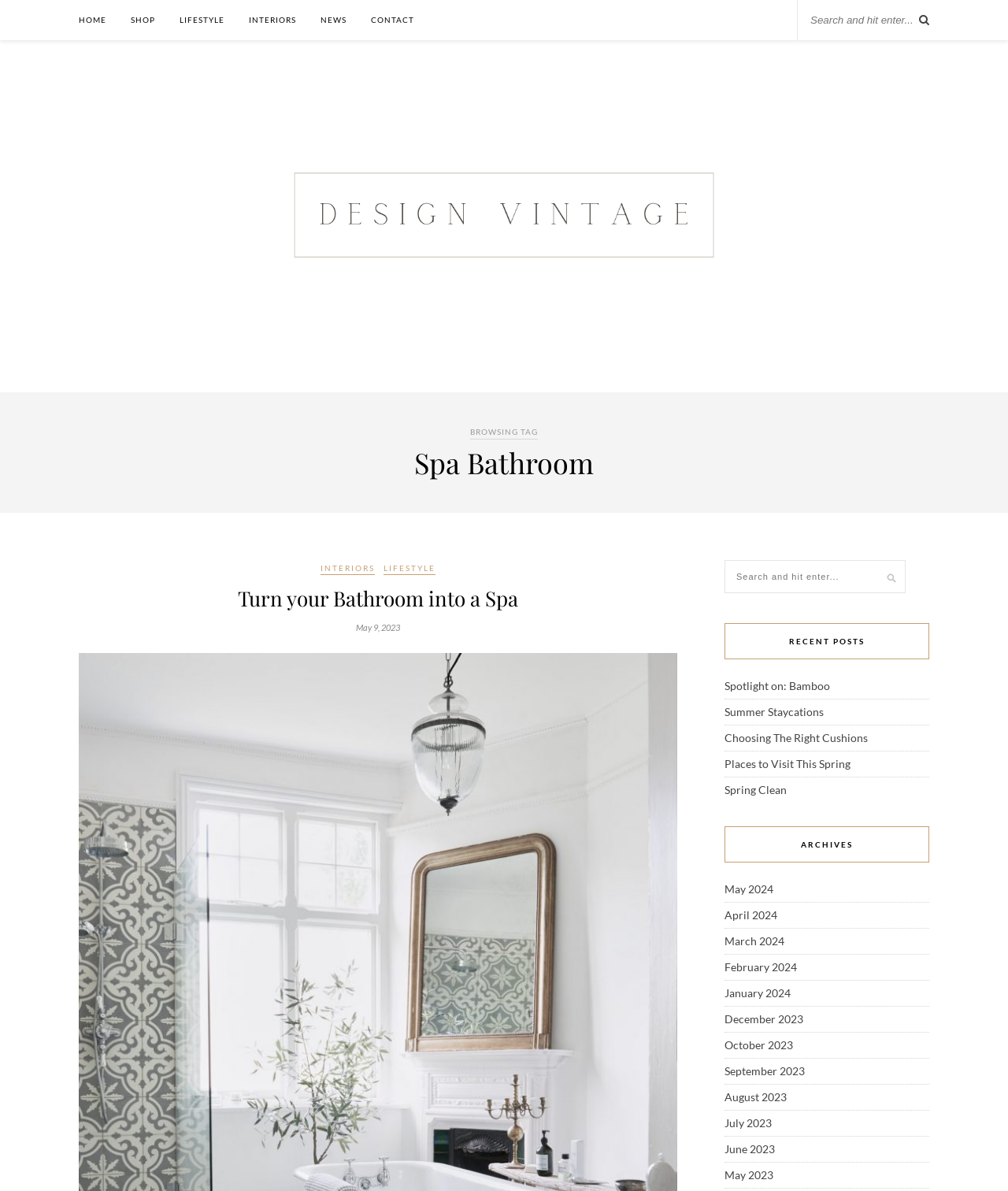Please provide a one-word or phrase answer to the question: 
What is the date of the blog post 'Turn your Bathroom into a Spa'?

May 9, 2023